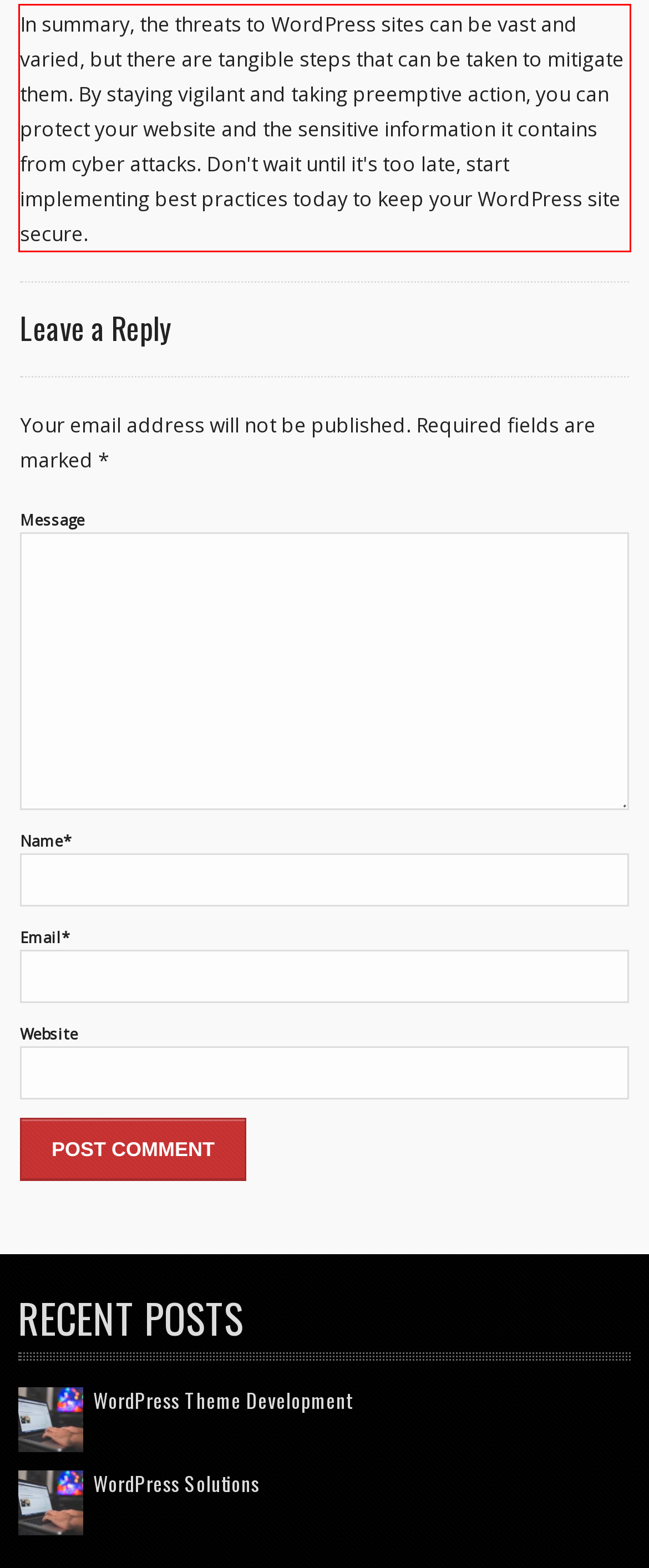Given a webpage screenshot with a red bounding box, perform OCR to read and deliver the text enclosed by the red bounding box.

In summary, the threats to WordPress sites can be vast and varied, but there are tangible steps that can be taken to mitigate them. By staying vigilant and taking preemptive action, you can protect your website and the sensitive information it contains from cyber attacks. Don't wait until it's too late, start implementing best practices today to keep your WordPress site secure.